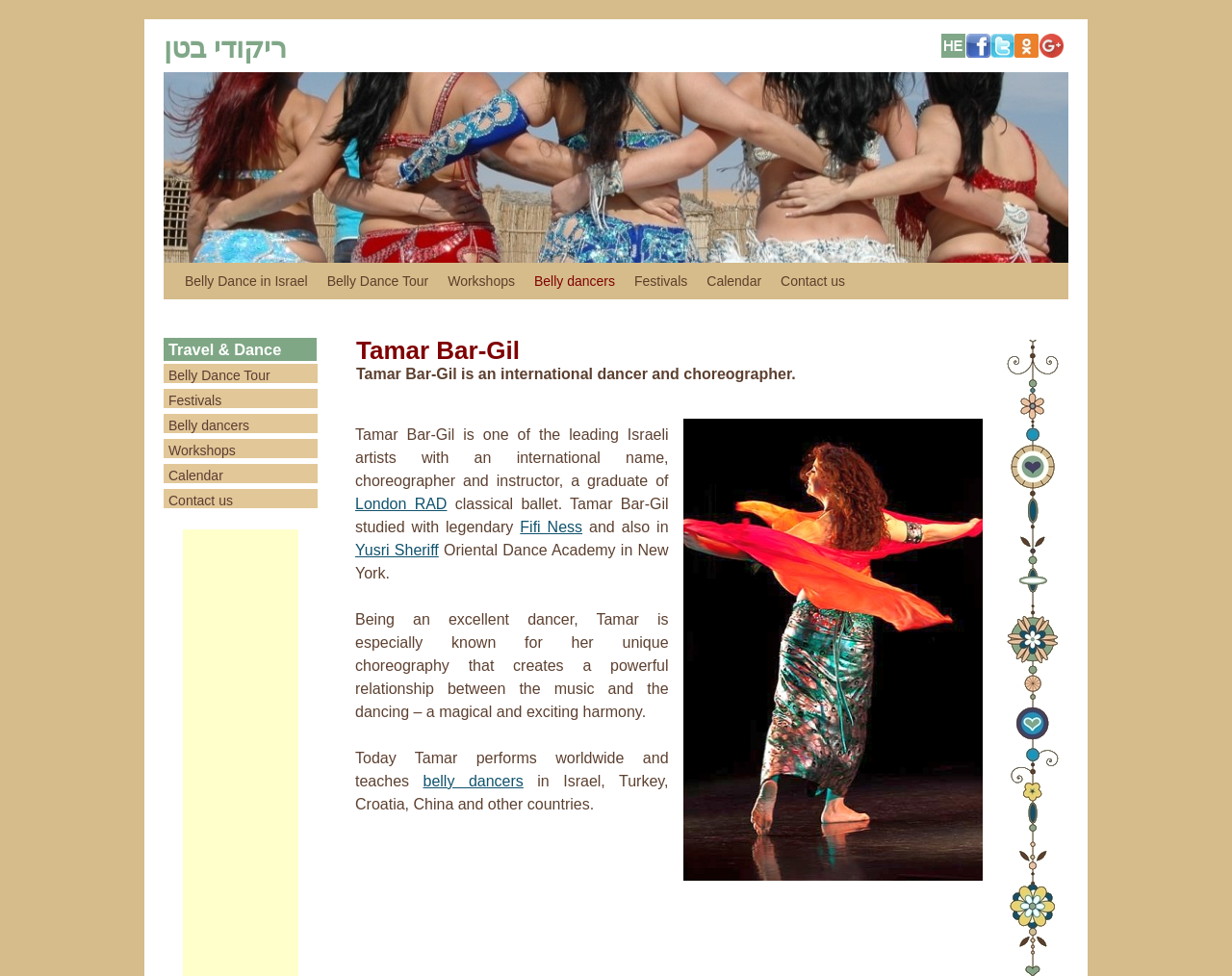Please find the bounding box for the UI component described as follows: "Contact us".

[0.133, 0.501, 0.262, 0.525]